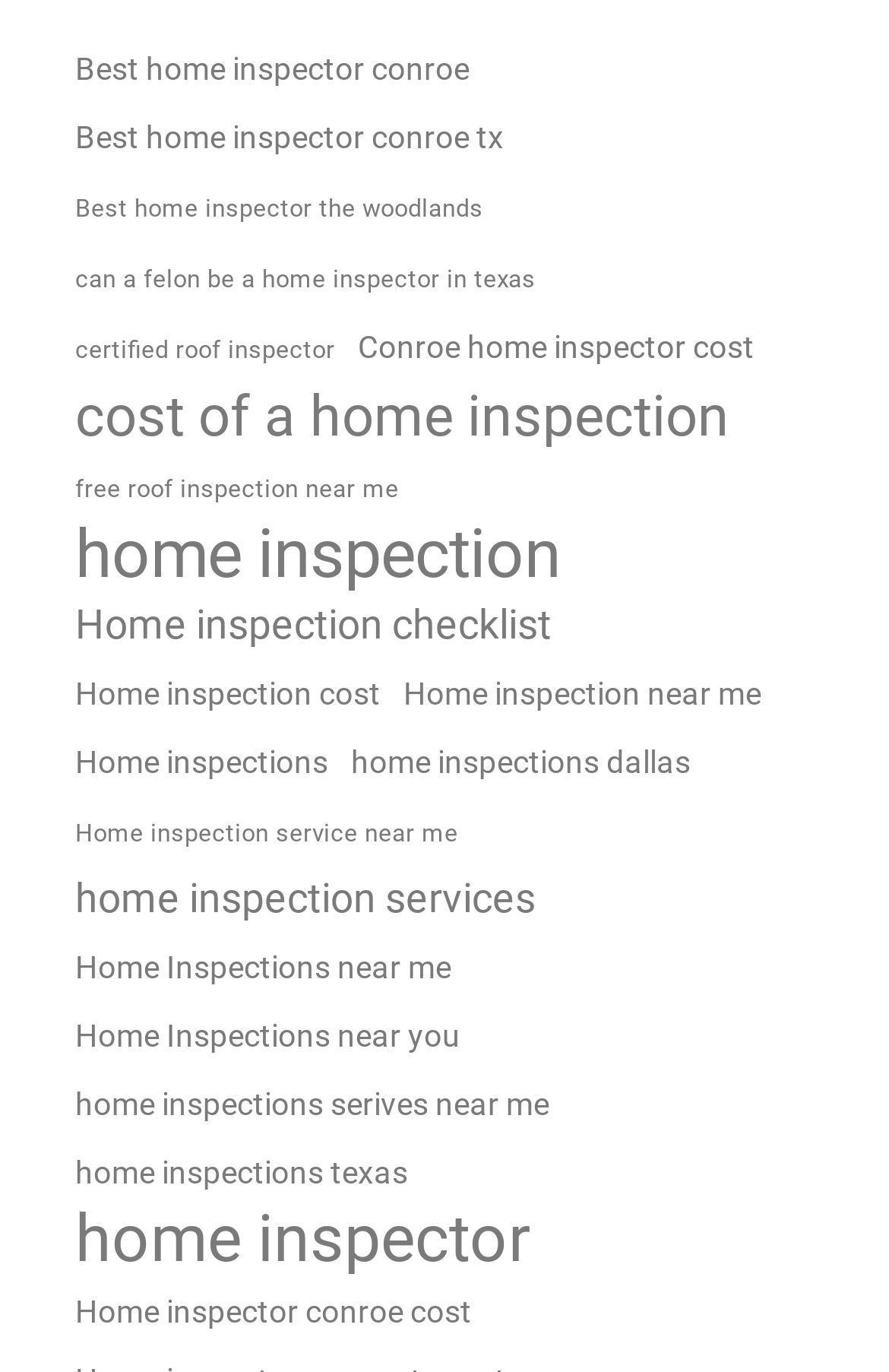How many links mention 'Conroe'?
Using the visual information from the image, give a one-word or short-phrase answer.

2